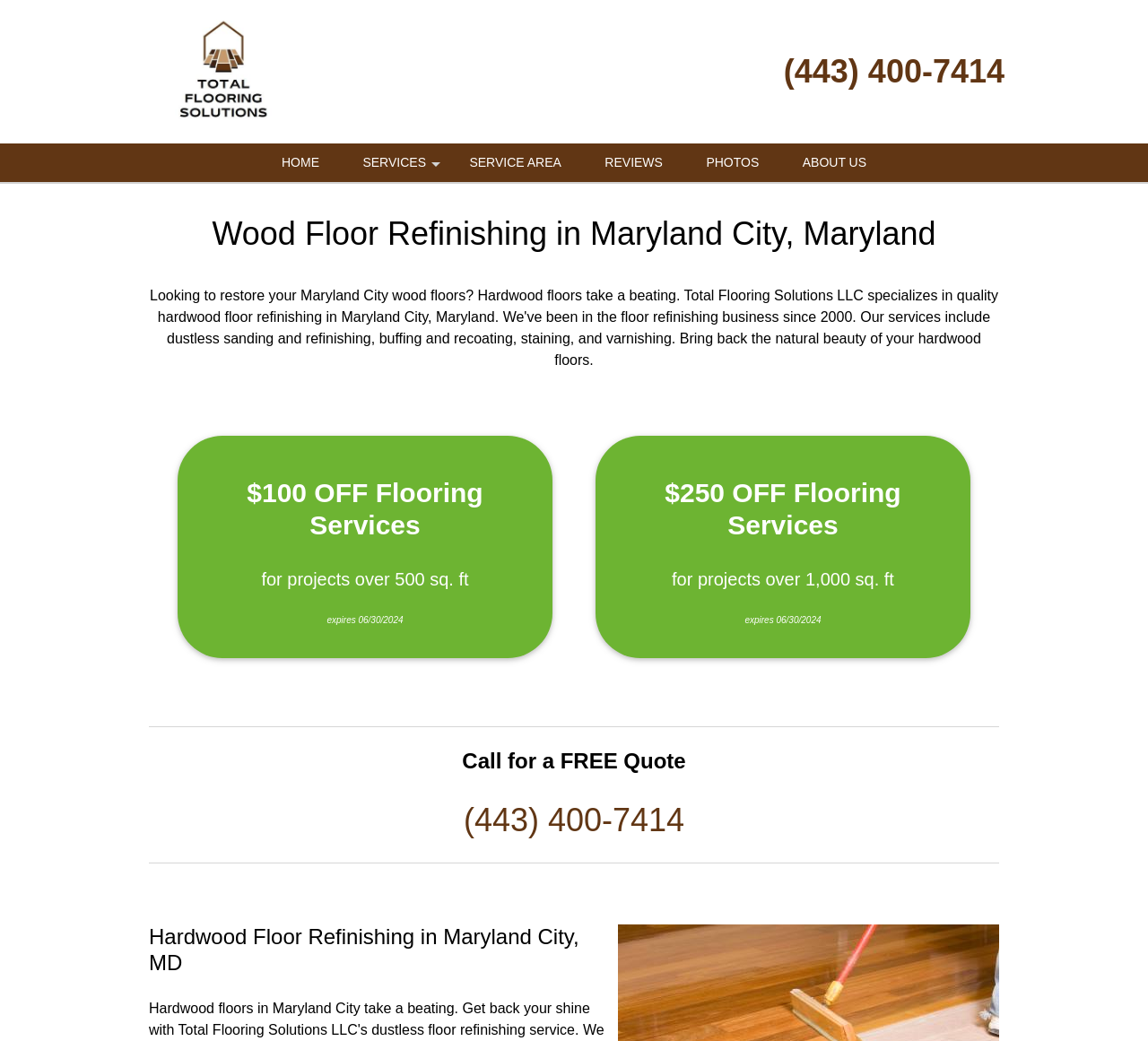What is the company name that provides wood floor refinishing services?
Please provide a comprehensive answer based on the details in the screenshot.

I found the company name by looking at the image element at the top of the page, which contains the company logo and name.